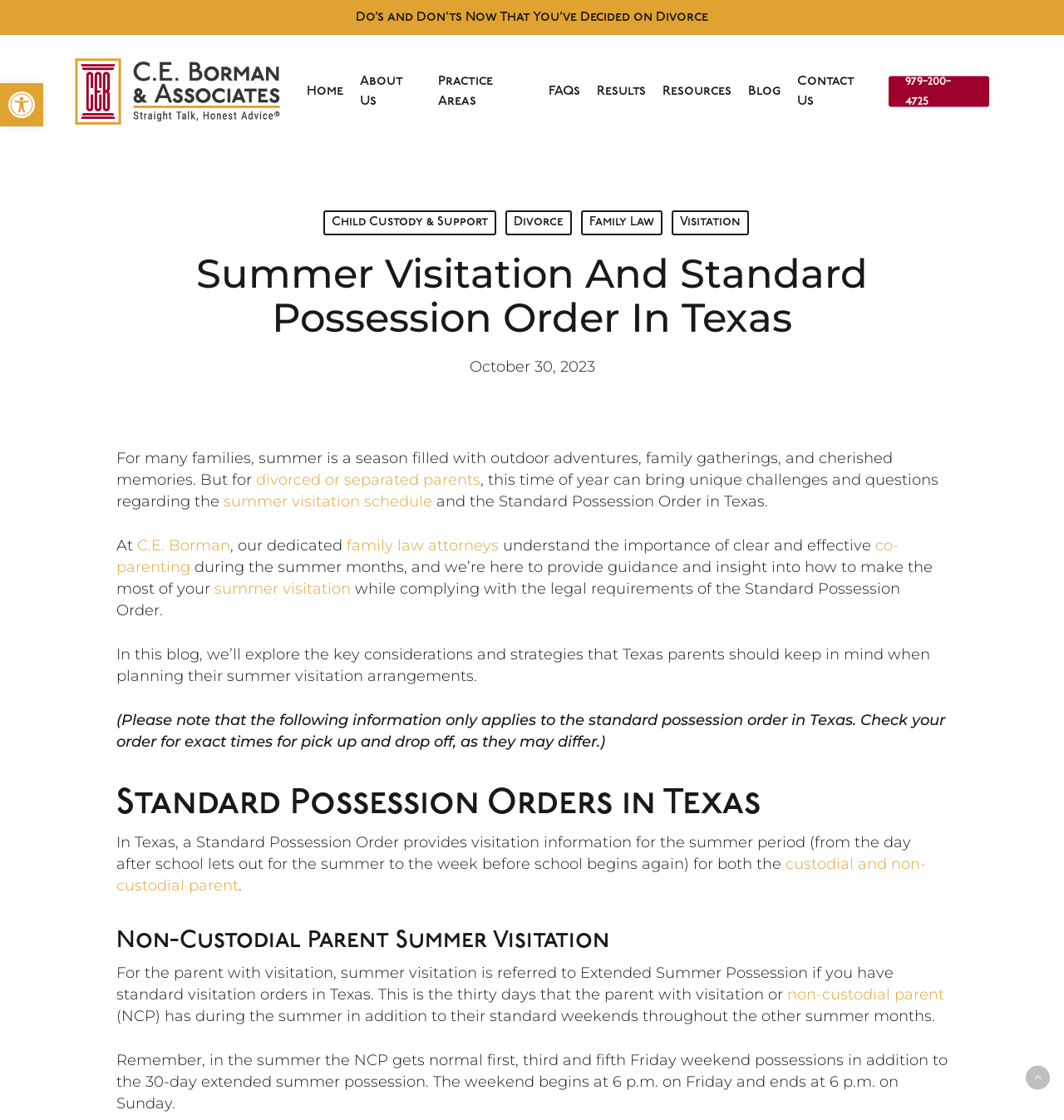Determine the bounding box coordinates for the clickable element to execute this instruction: "Read the 'Summer Visitation And Standard Possession Order In Texas' heading". Provide the coordinates as four float numbers between 0 and 1, i.e., [left, top, right, bottom].

[0.109, 0.21, 0.891, 0.318]